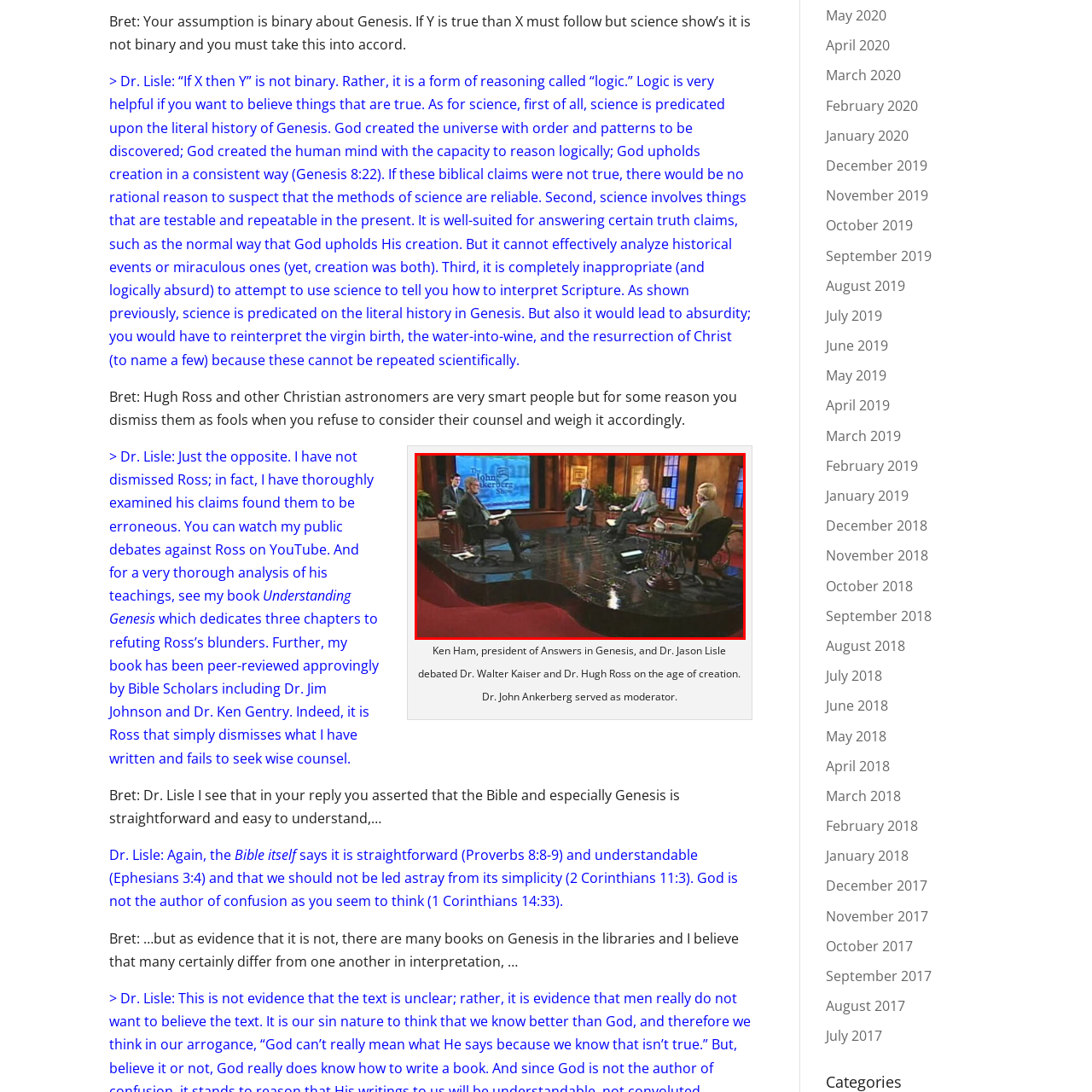What is the topic of the debate?
Please analyze the image within the red bounding box and offer a comprehensive answer to the question.

The caption states that the panelists are engaged in a debate centered on the age of creation, indicating that this is the main topic of discussion.